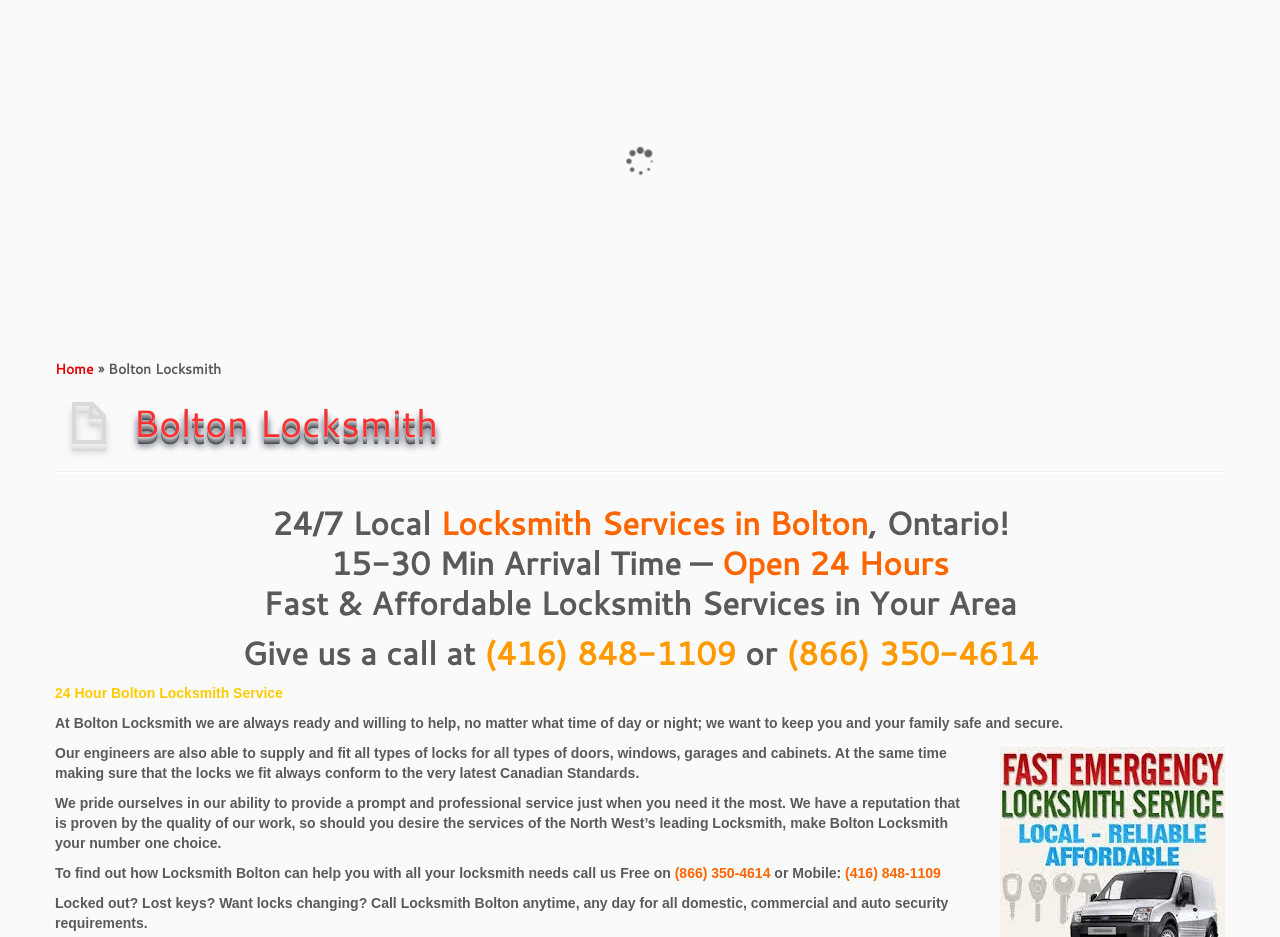What is the purpose of the locksmith service?
Look at the screenshot and respond with one word or a short phrase.

To keep you and your family safe and secure